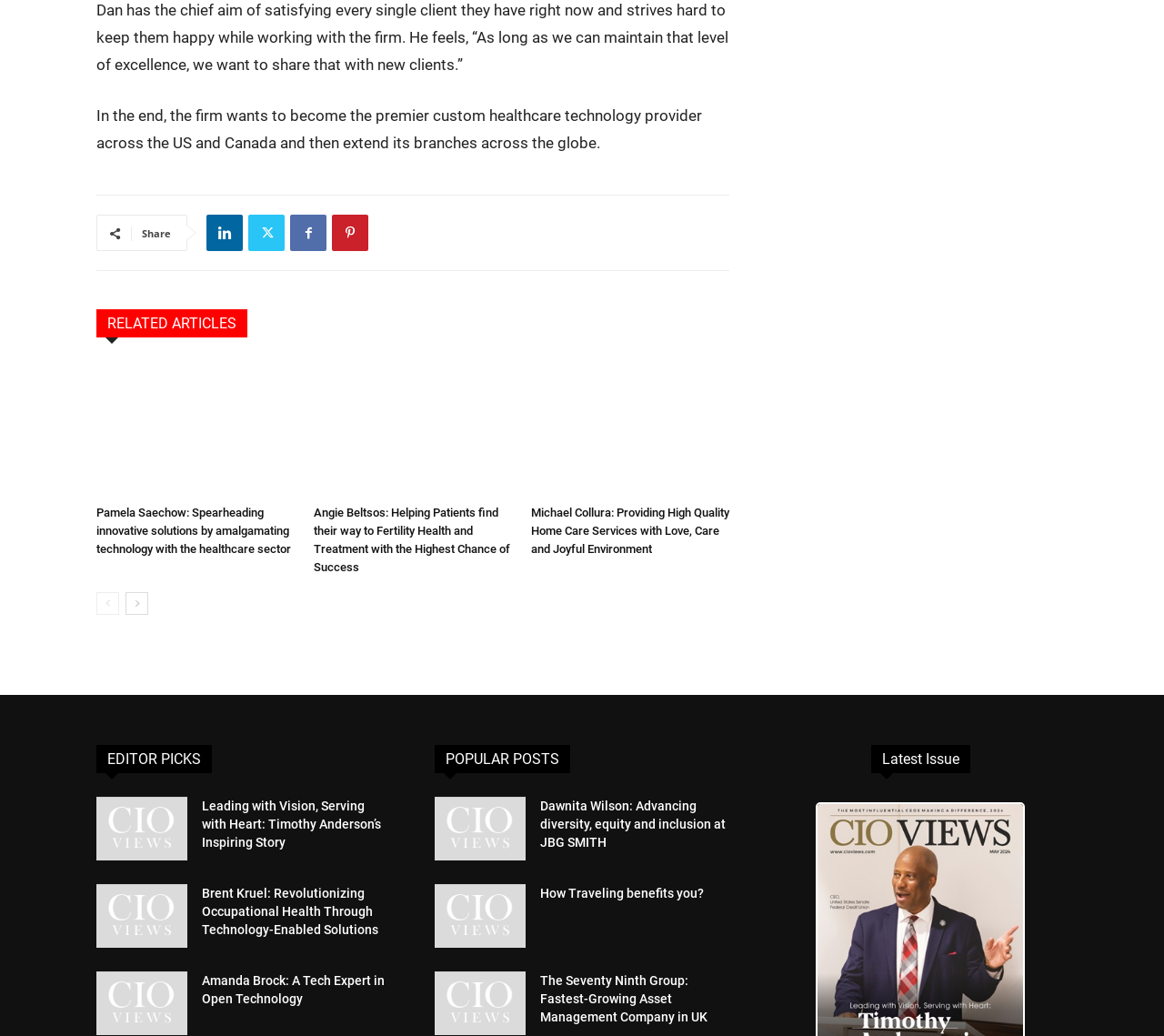Locate the bounding box coordinates of the element that should be clicked to execute the following instruction: "Read editor picks".

[0.083, 0.719, 0.336, 0.746]